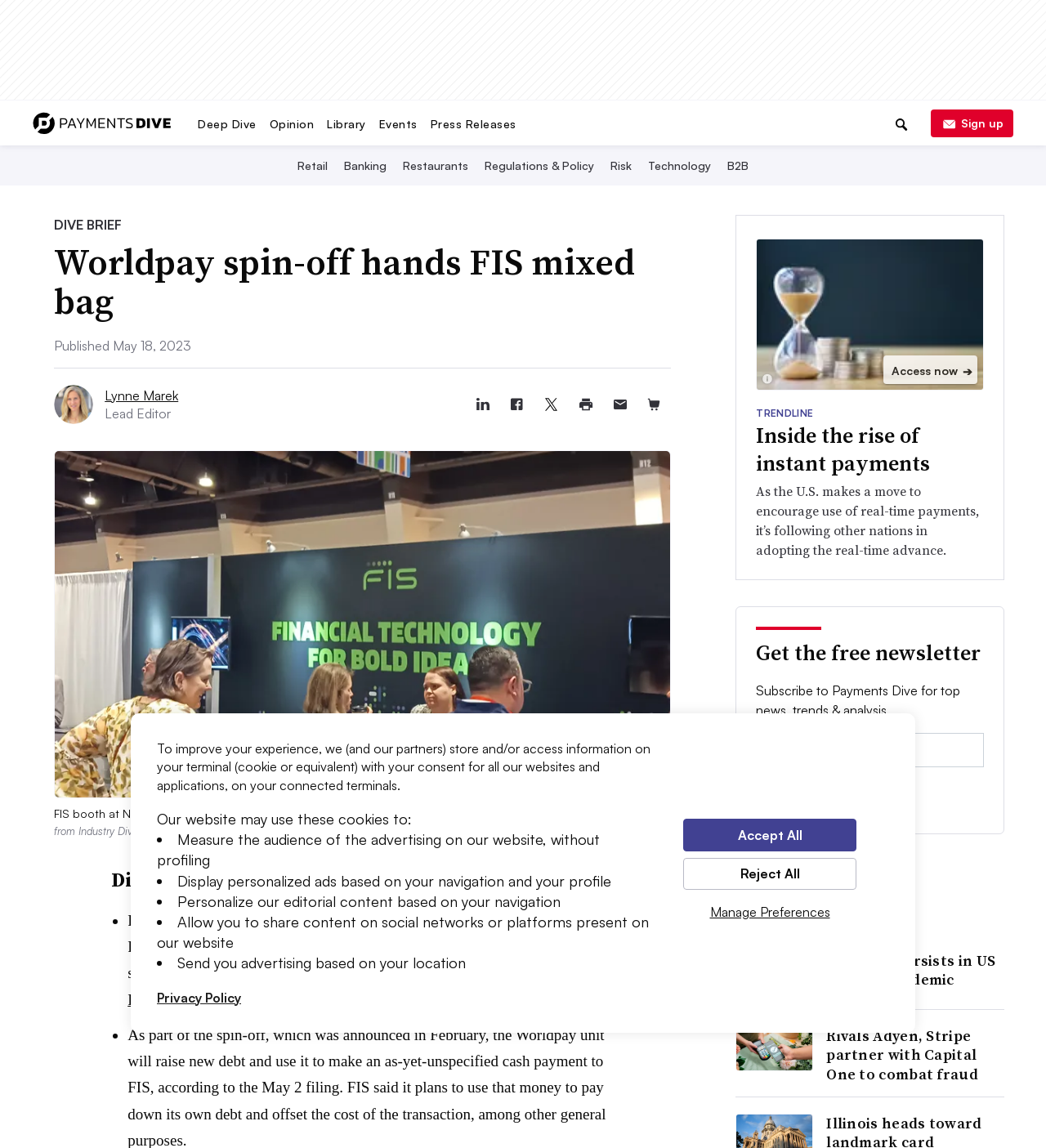Please indicate the bounding box coordinates for the clickable area to complete the following task: "View article details". The coordinates should be specified as four float numbers between 0 and 1, i.e., [left, top, right, bottom].

[0.052, 0.211, 0.642, 0.28]